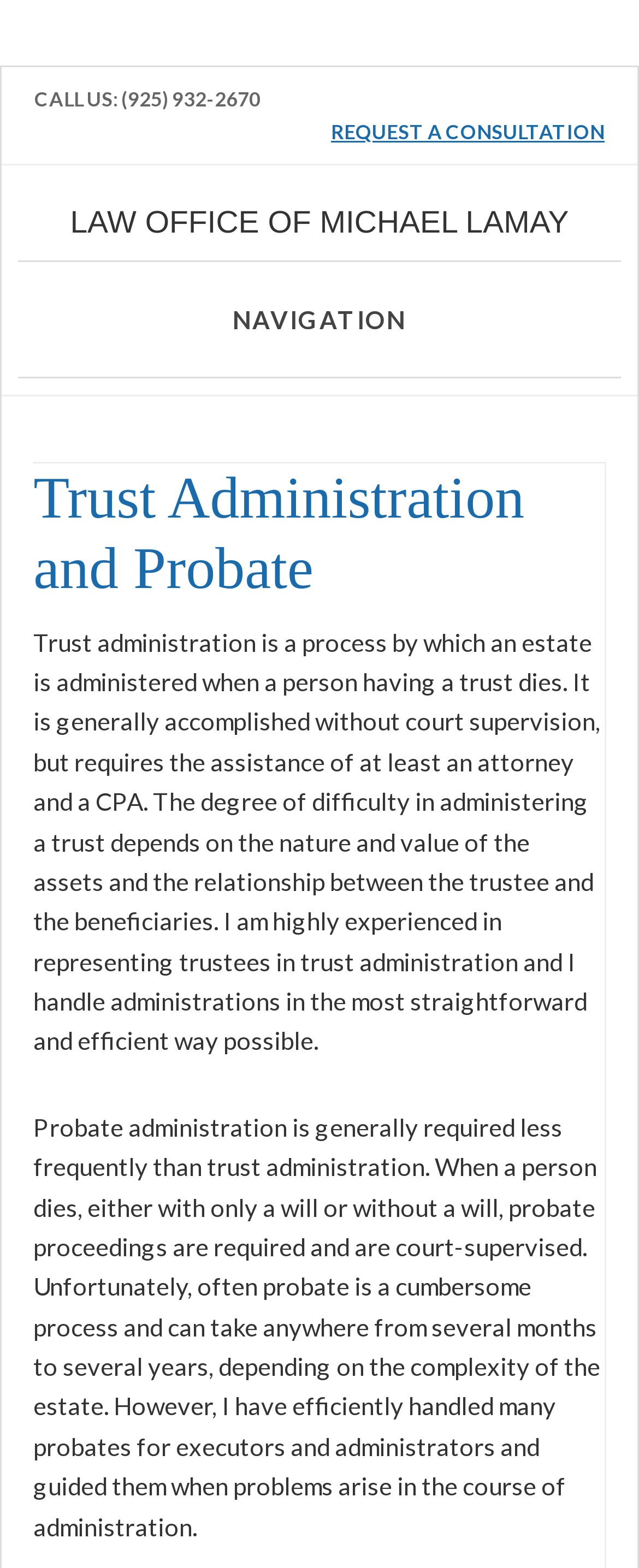How often is probate administration required?
Based on the screenshot, respond with a single word or phrase.

Less frequently than trust administration